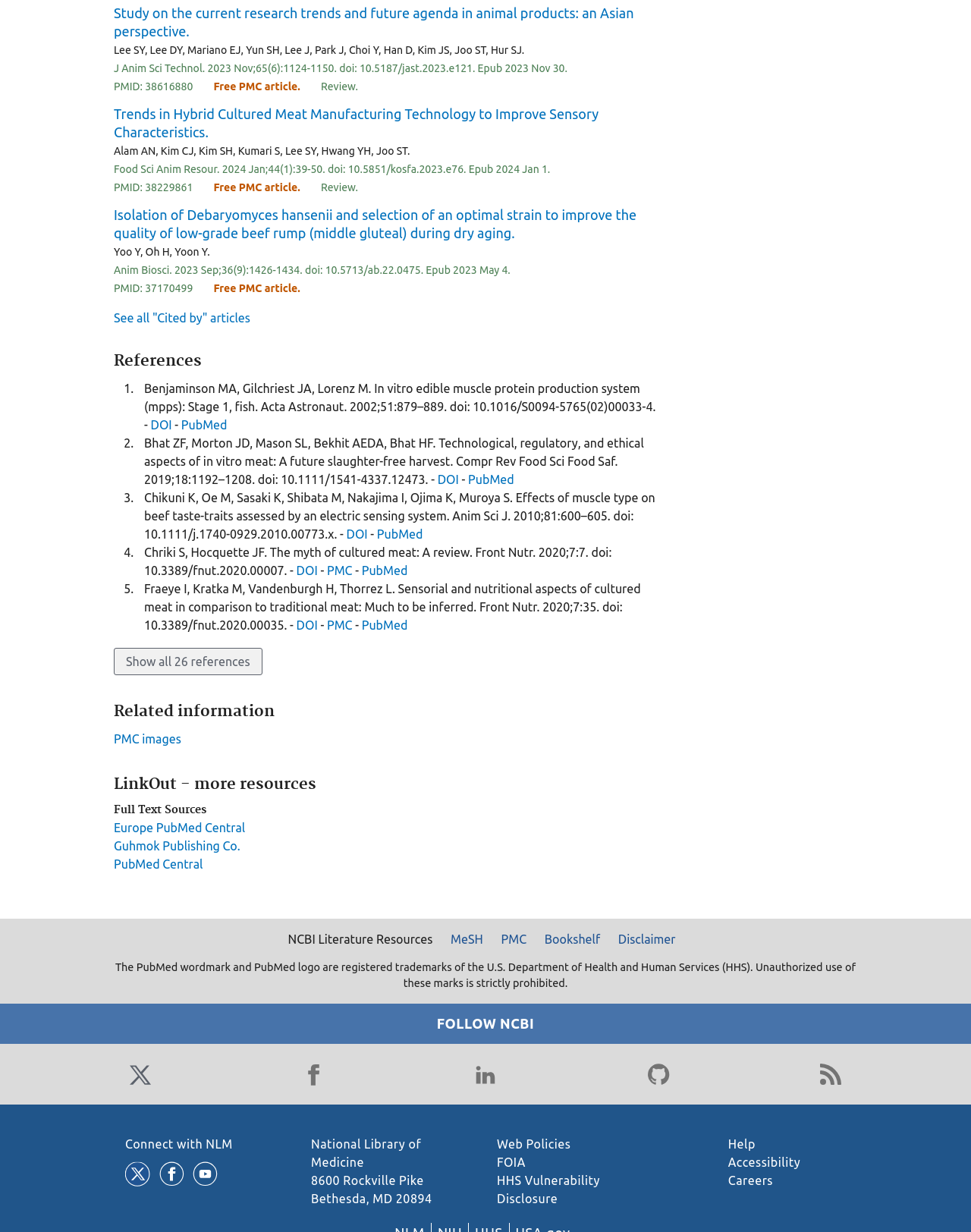Please provide the bounding box coordinates for the element that needs to be clicked to perform the instruction: "Visit the PubMed Central website". The coordinates must consist of four float numbers between 0 and 1, formatted as [left, top, right, bottom].

[0.117, 0.696, 0.209, 0.707]